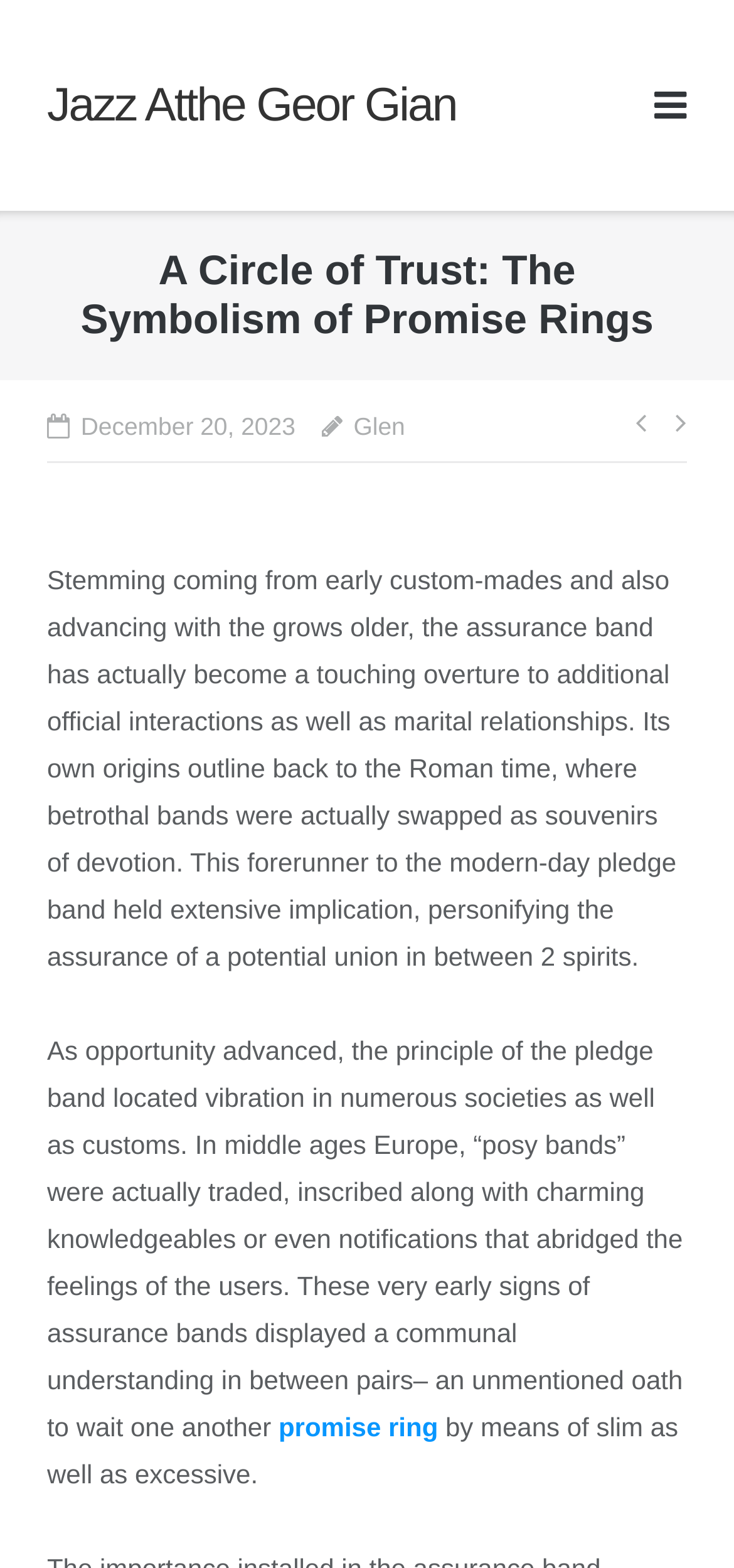Using the format (top-left x, top-left y, bottom-right x, bottom-right y), and given the element description, identify the bounding box coordinates within the screenshot: Jazz Atthe Geor Gian

[0.064, 0.05, 0.622, 0.085]